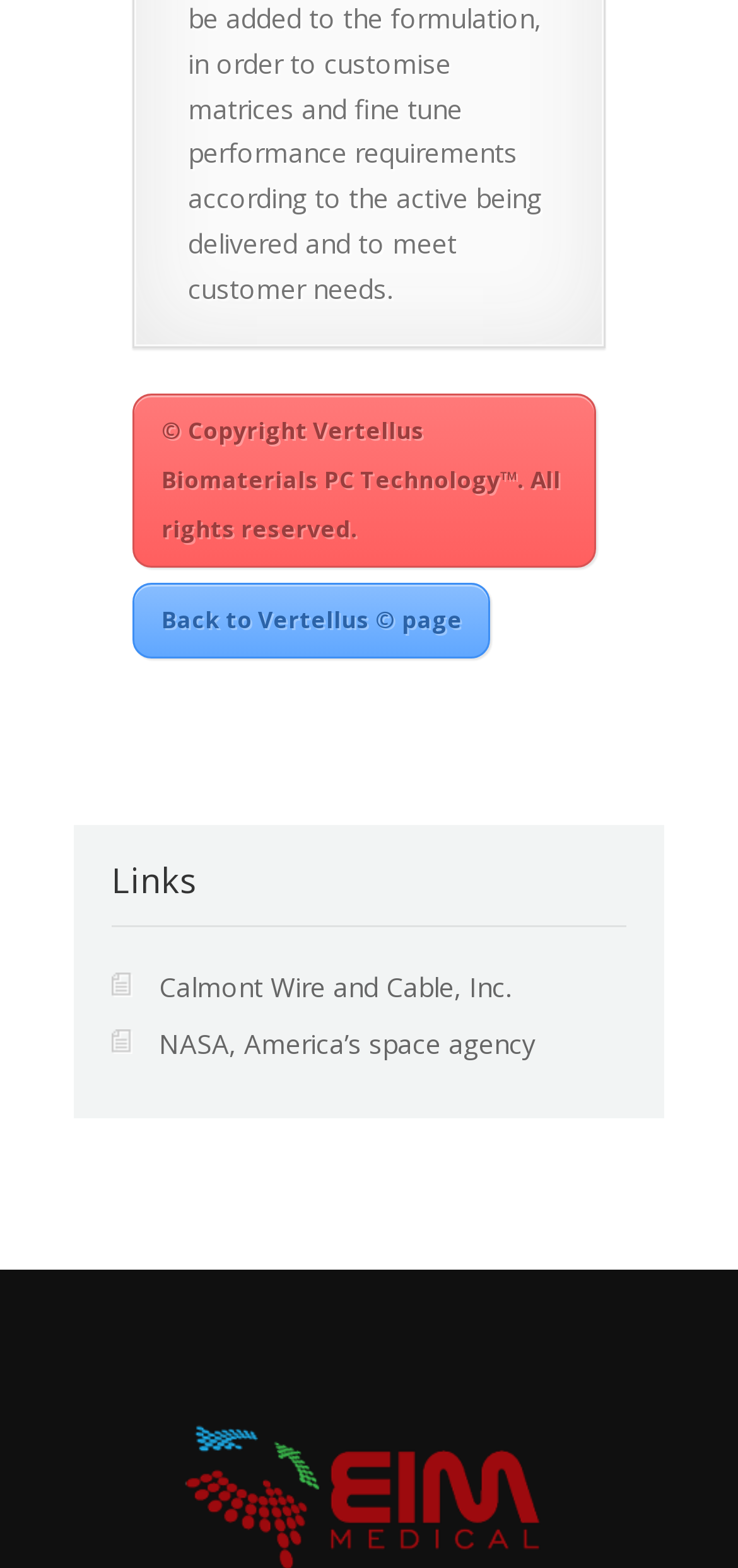Identify the coordinates of the bounding box for the element described below: "NASA, America’s space agency". Return the coordinates as four float numbers between 0 and 1: [left, top, right, bottom].

[0.215, 0.655, 0.726, 0.678]